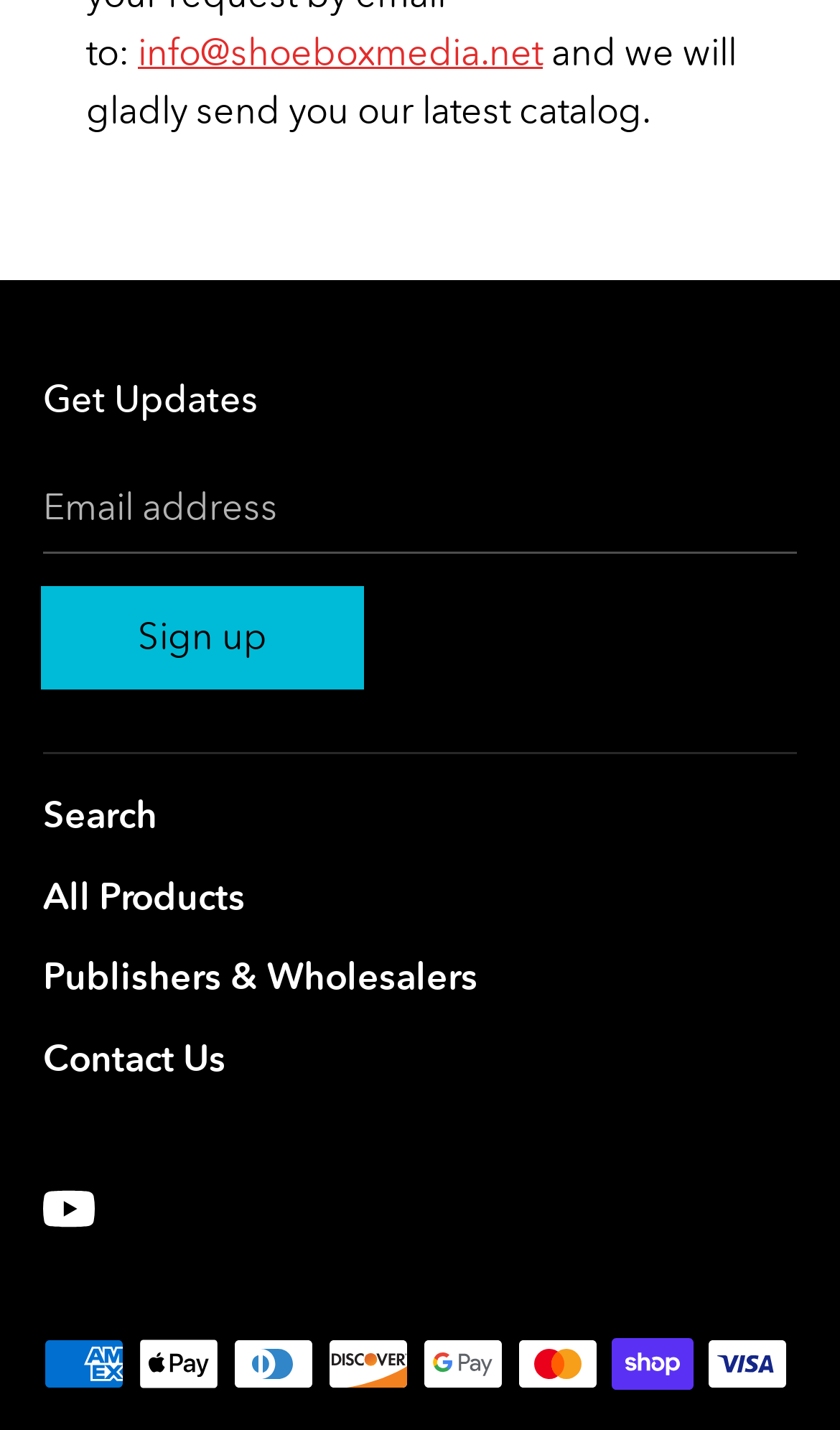Determine the bounding box coordinates for the region that must be clicked to execute the following instruction: "Sign up".

[0.051, 0.412, 0.431, 0.481]